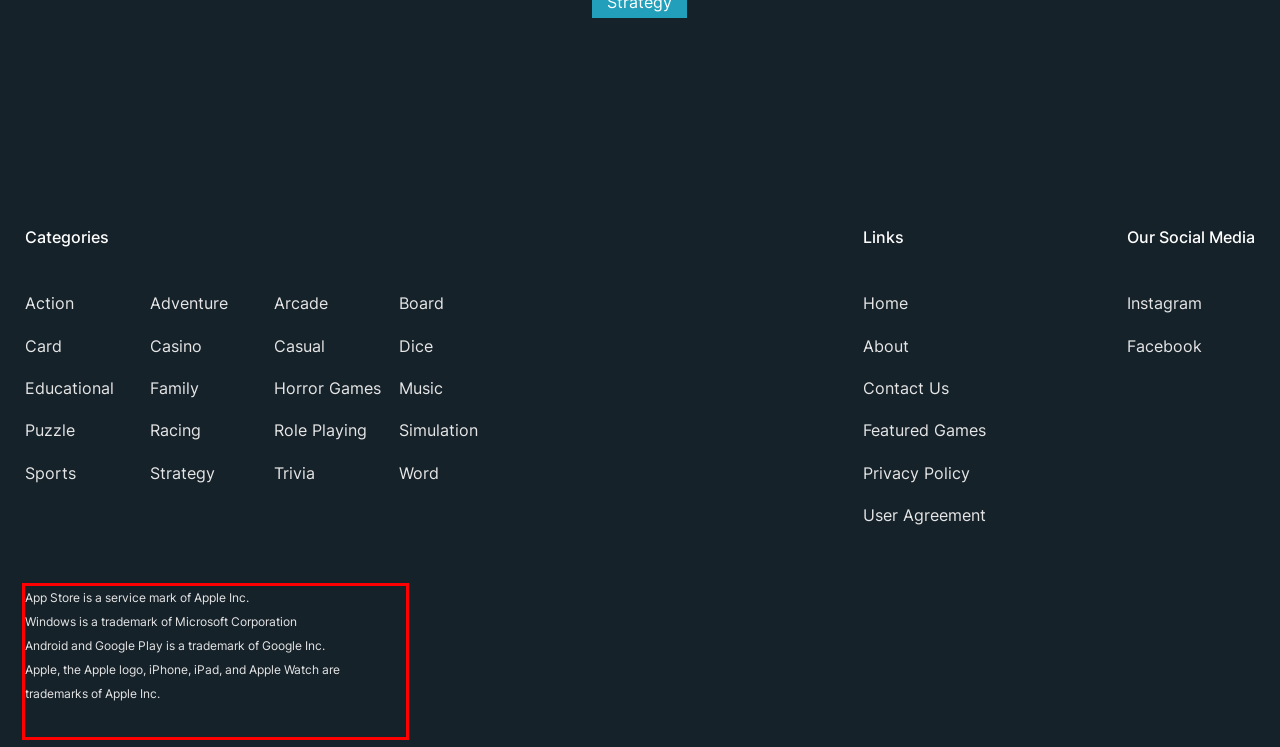Analyze the screenshot of the webpage that features a red bounding box and recognize the text content enclosed within this red bounding box.

App Store is a service mark of Apple Inc. Windows is a trademark of Microsoft Corporation Android and Google Play is a trademark of Google Inc. Apple, the Apple logo, iPhone, iPad, and Apple Watch are trademarks of Apple Inc.